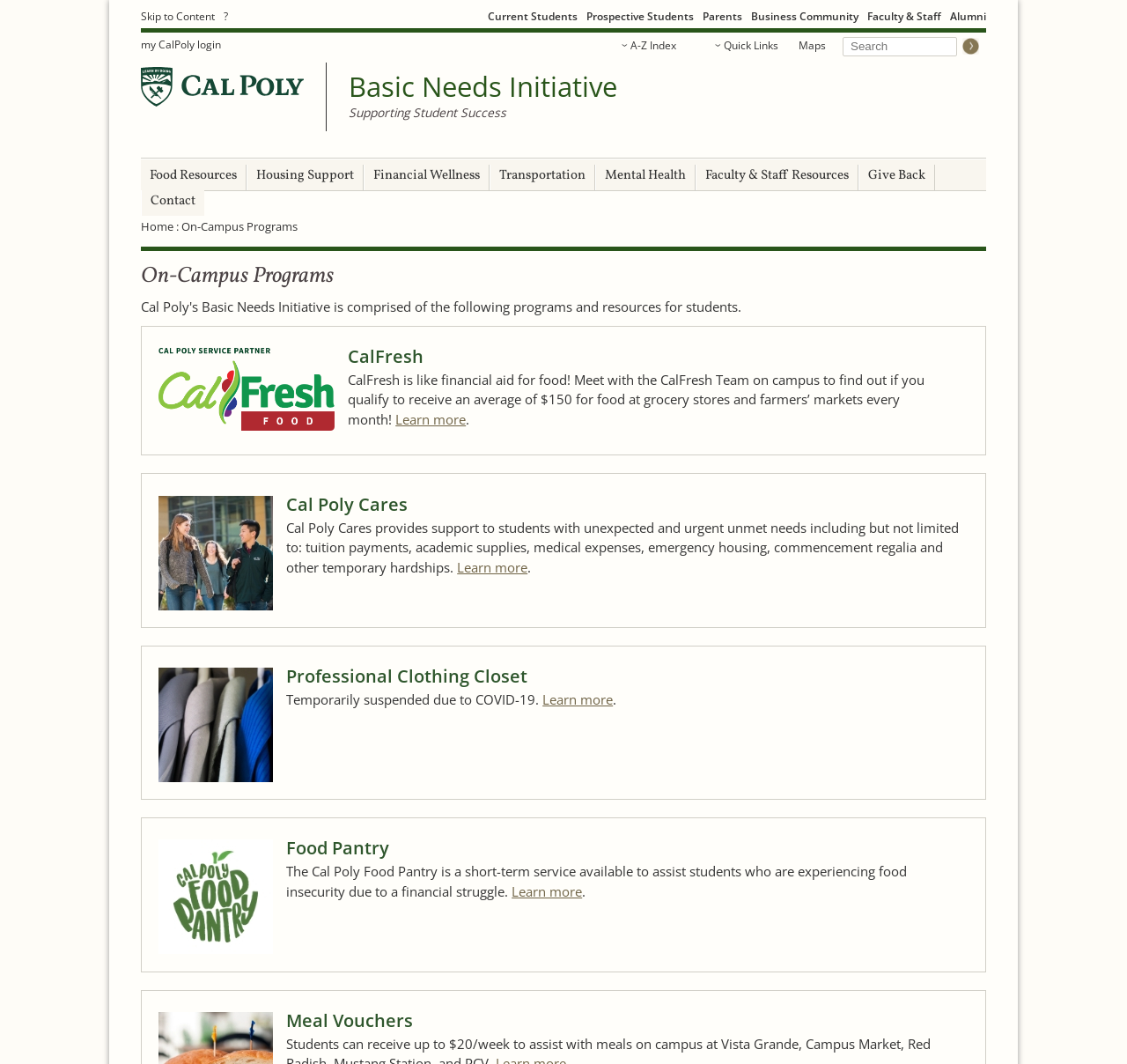Locate the bounding box coordinates of the element to click to perform the following action: 'Learn more about CalFresh'. The coordinates should be given as four float values between 0 and 1, in the form of [left, top, right, bottom].

[0.351, 0.386, 0.413, 0.402]